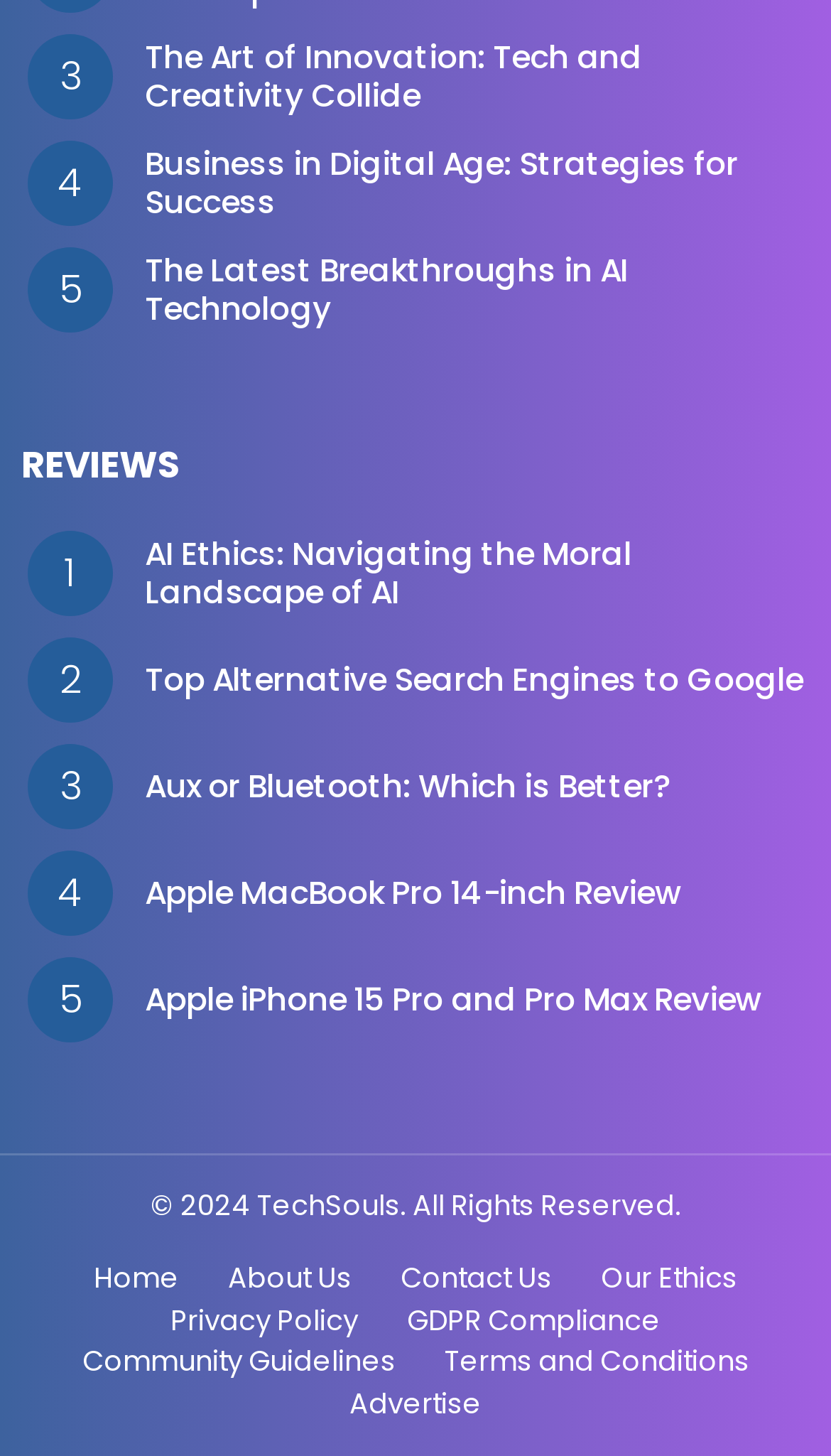How many links are in the footer section?
Please use the visual content to give a single word or phrase answer.

9